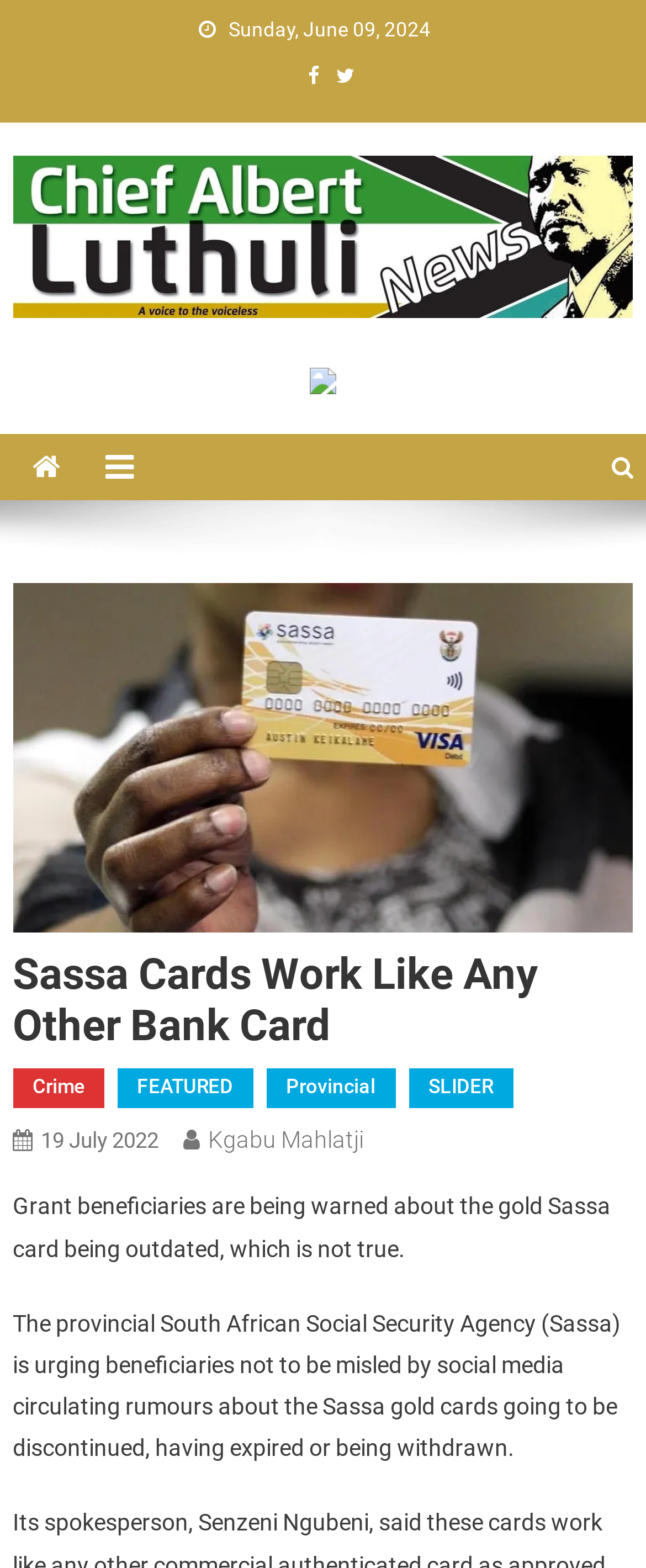What is the name of the news organization?
Provide a one-word or short-phrase answer based on the image.

Chief Albert Luthuli News